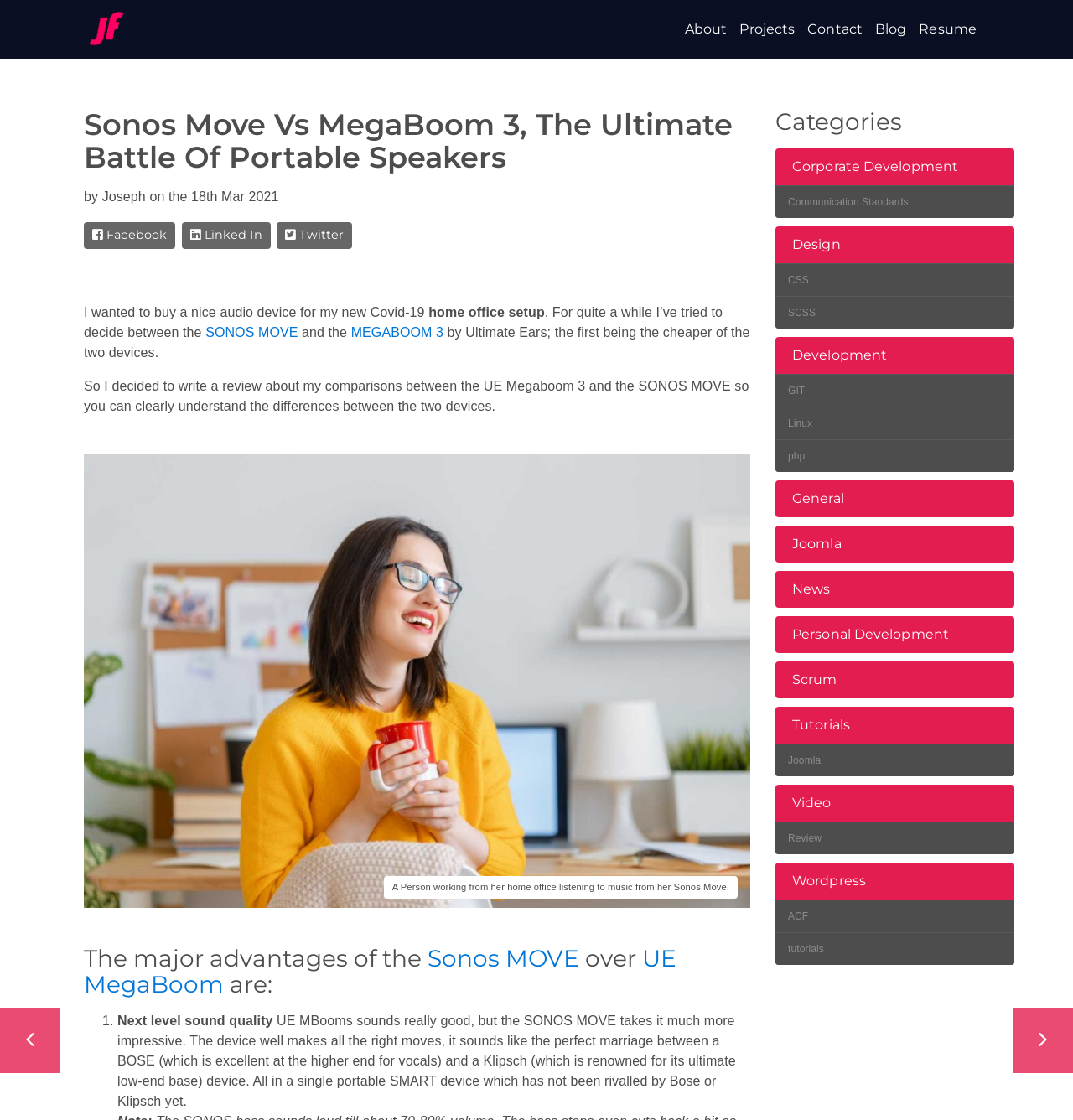Respond with a single word or phrase to the following question: How many social media links are there?

3